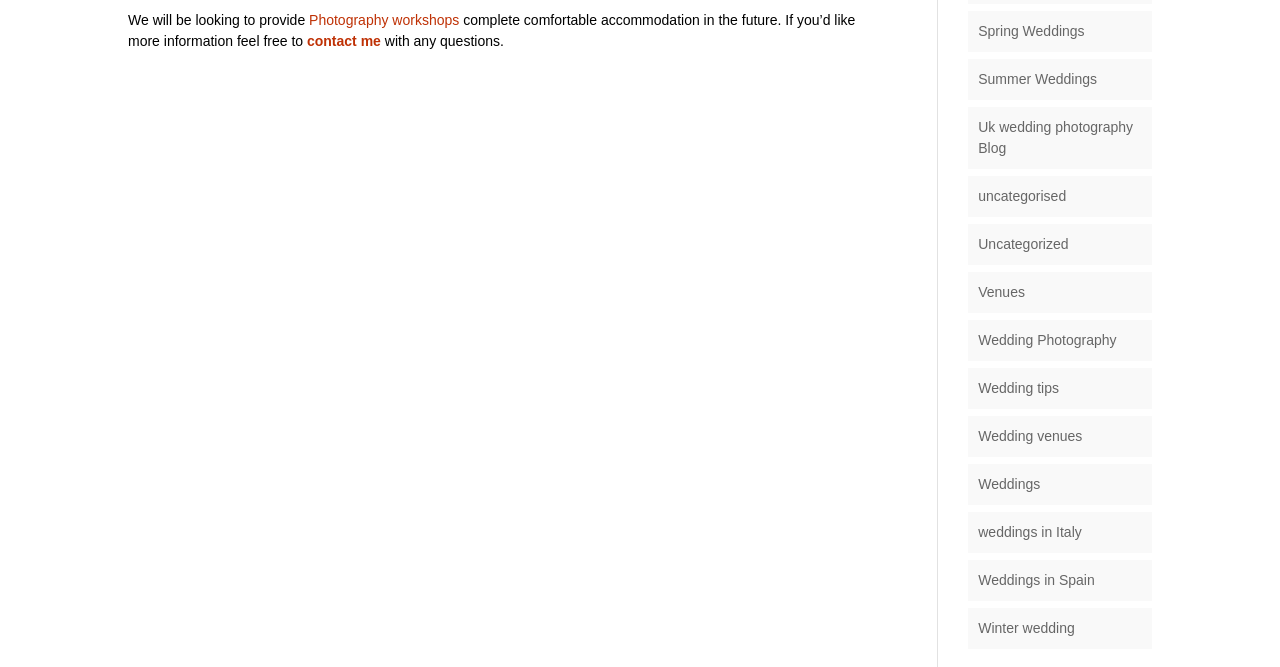Determine the bounding box coordinates for the element that should be clicked to follow this instruction: "View Spring Weddings". The coordinates should be given as four float numbers between 0 and 1, in the format [left, top, right, bottom].

[0.764, 0.035, 0.847, 0.059]